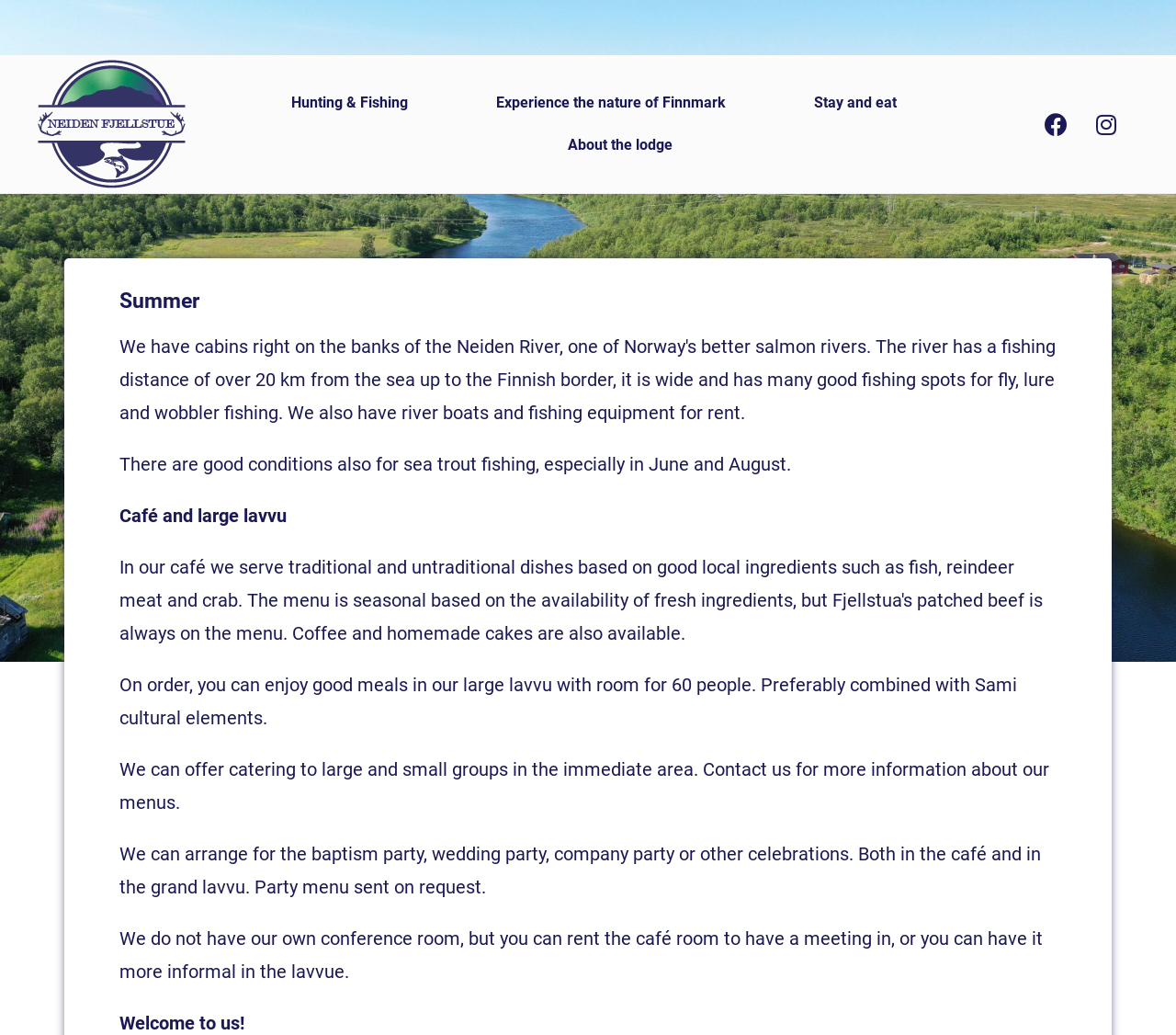Determine the bounding box coordinates of the clickable element to complete this instruction: "Click on Trang chủ". Provide the coordinates in the format of four float numbers between 0 and 1, [left, top, right, bottom].

None